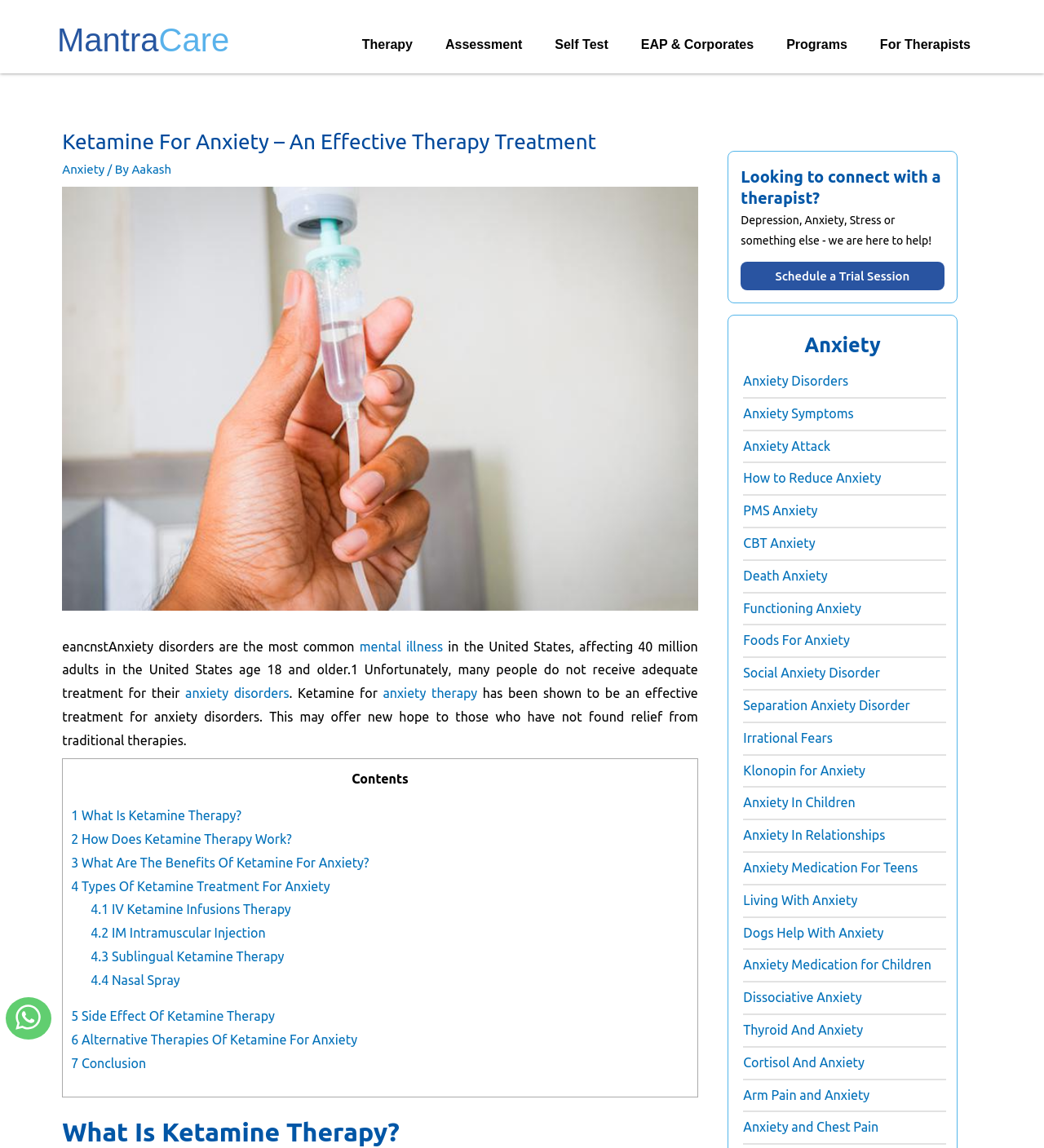Locate the bounding box coordinates of the area that needs to be clicked to fulfill the following instruction: "Click on the 'Schedule a Trial Session' button". The coordinates should be in the format of four float numbers between 0 and 1, namely [left, top, right, bottom].

[0.71, 0.228, 0.904, 0.253]